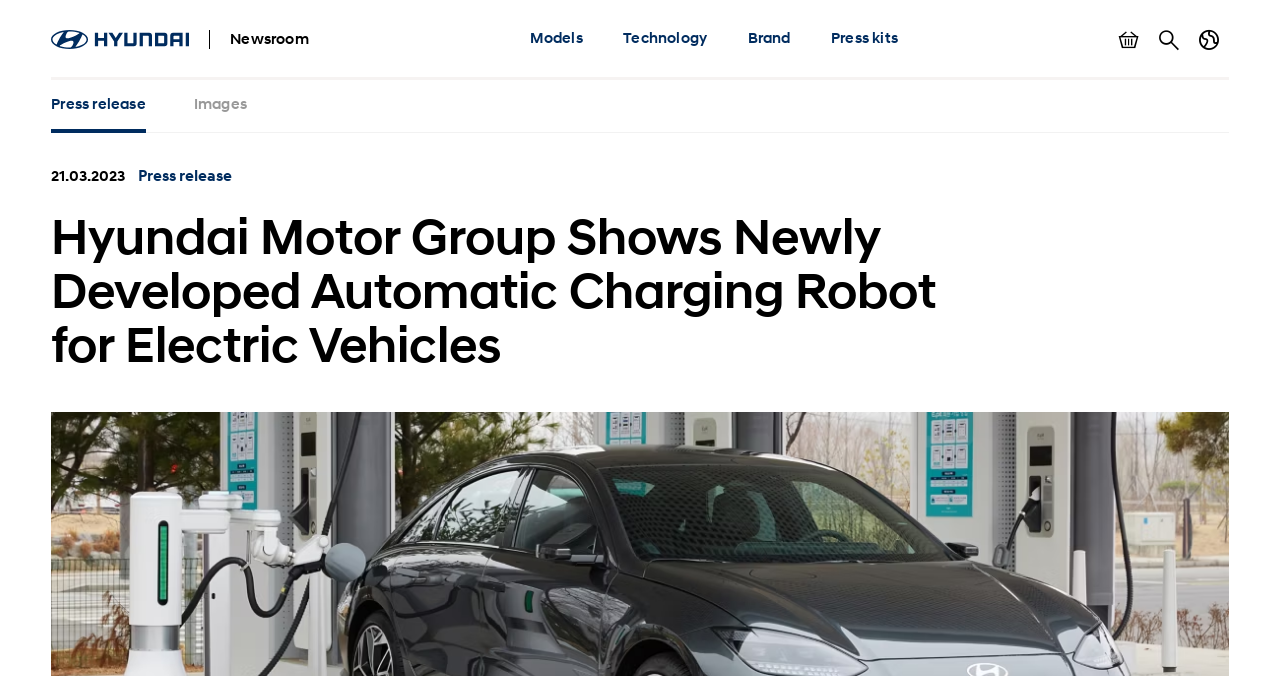Can you show the bounding box coordinates of the region to click on to complete the task described in the instruction: "Search for something"?

[0.898, 0.03, 0.929, 0.089]